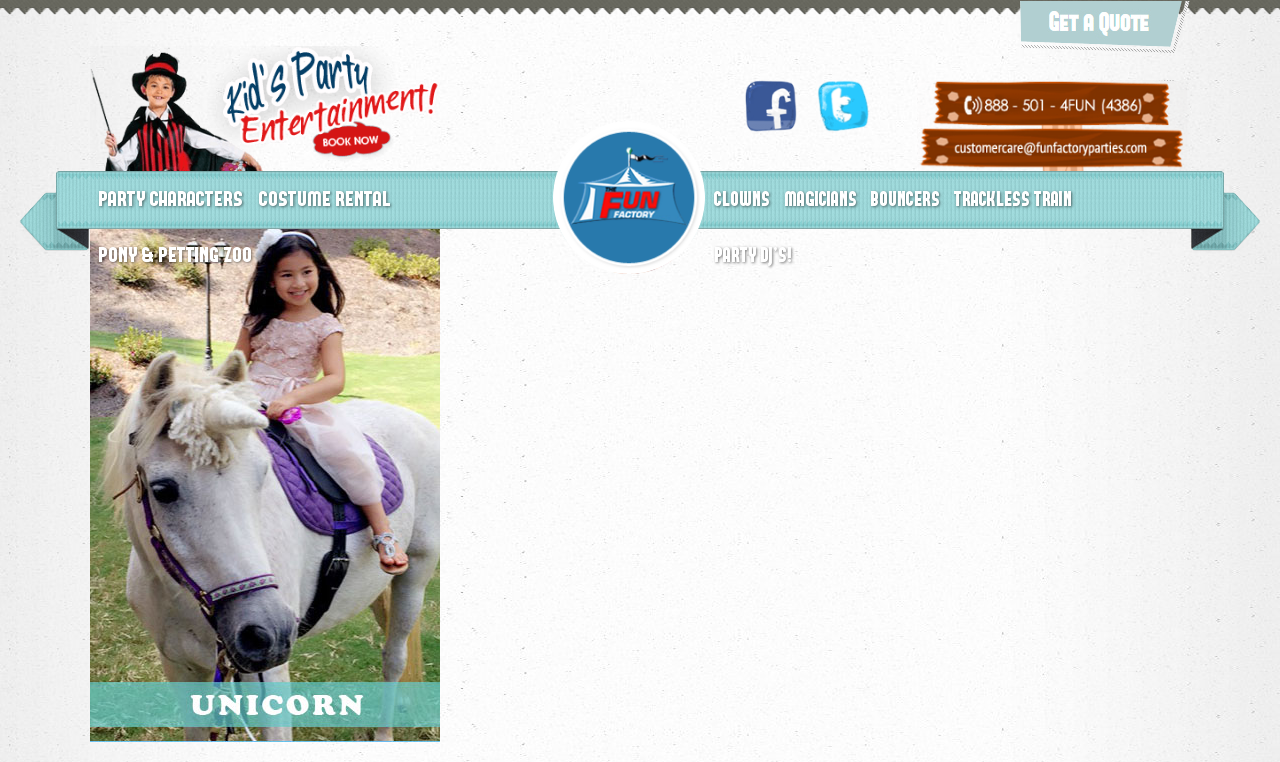Using the details from the image, please elaborate on the following question: What is the theme of the image at the bottom of the webpage?

The image at the bottom of the webpage has a bounding box coordinate of [0.07, 0.285, 0.344, 0.974], and its OCR text is 'Pony rides petting zoo parties!', which suggests that the theme of the image is pony rides petting zoo parties.